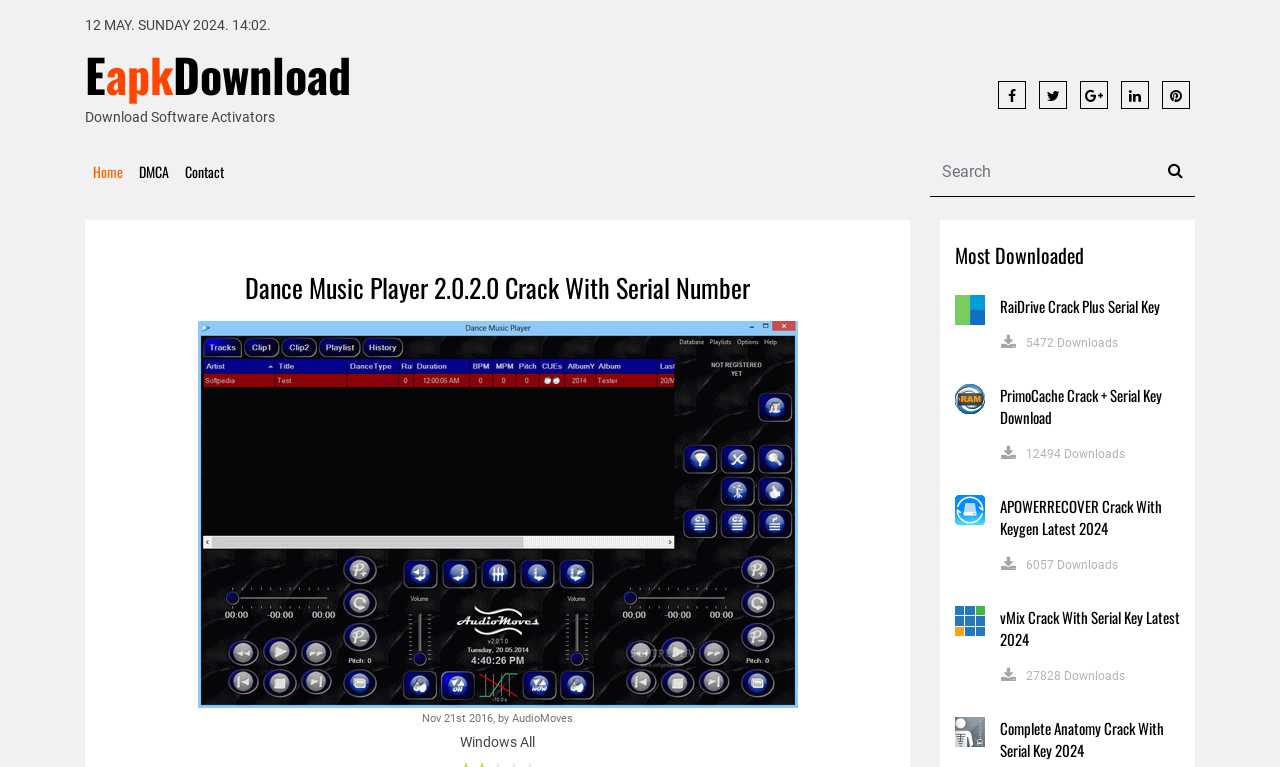Locate the bounding box coordinates of the clickable element to fulfill the following instruction: "View RaiDrive Crack Plus Serial Key". Provide the coordinates as four float numbers between 0 and 1 in the format [left, top, right, bottom].

[0.746, 0.392, 0.77, 0.413]